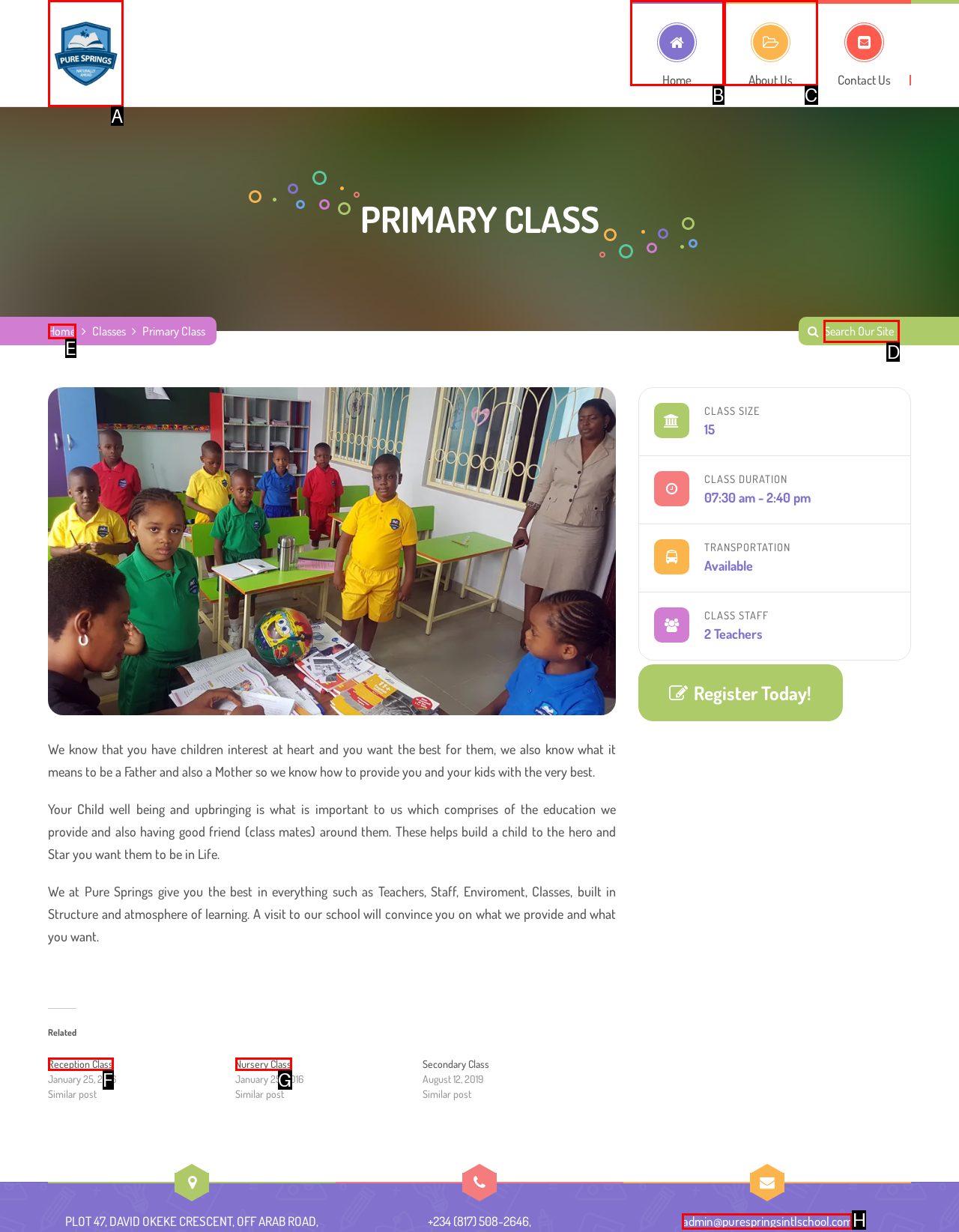Identify the appropriate lettered option to execute the following task: Search for something on the site
Respond with the letter of the selected choice.

D